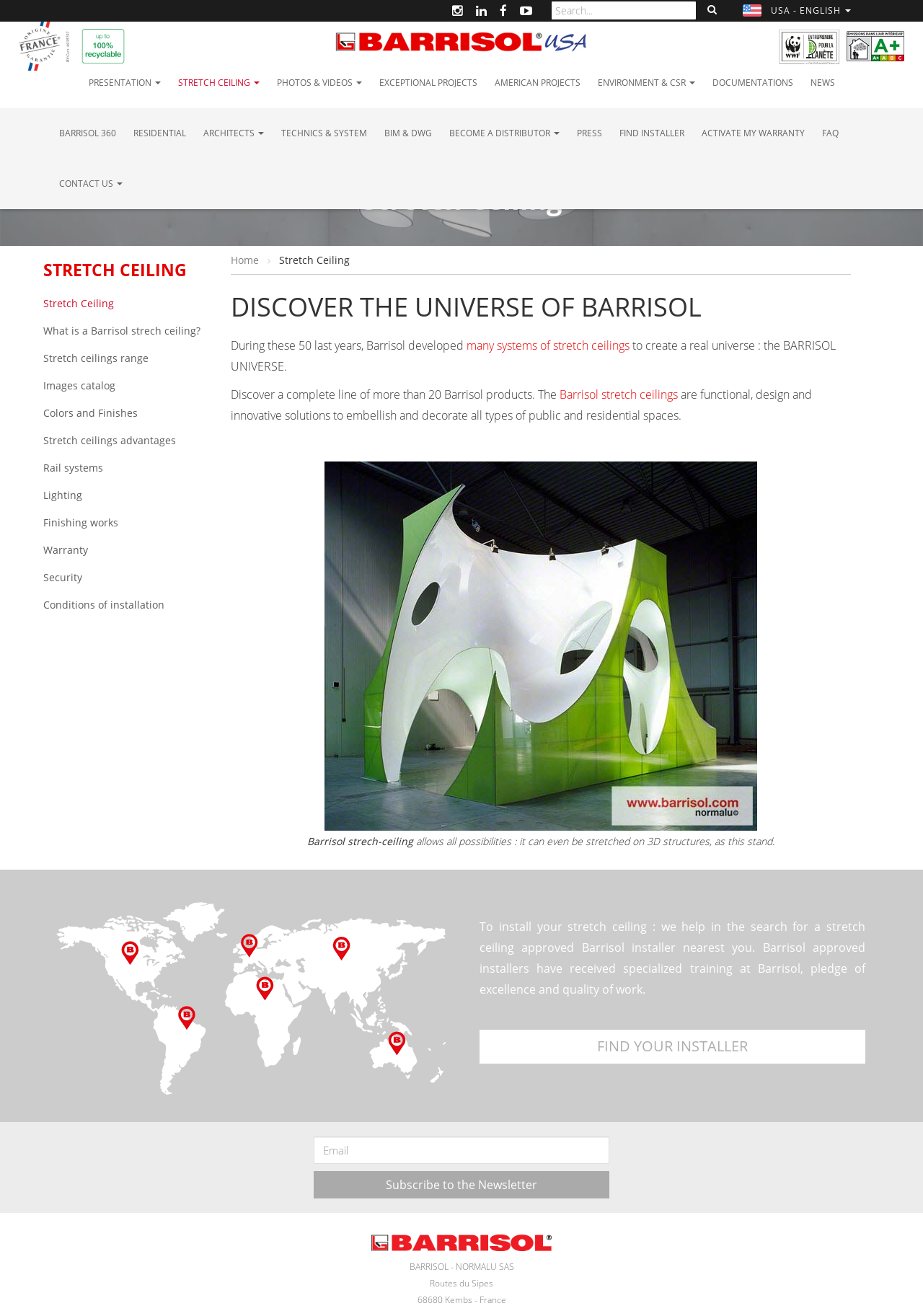Pinpoint the bounding box coordinates of the clickable element to carry out the following instruction: "Find an installer."

[0.52, 0.783, 0.938, 0.808]